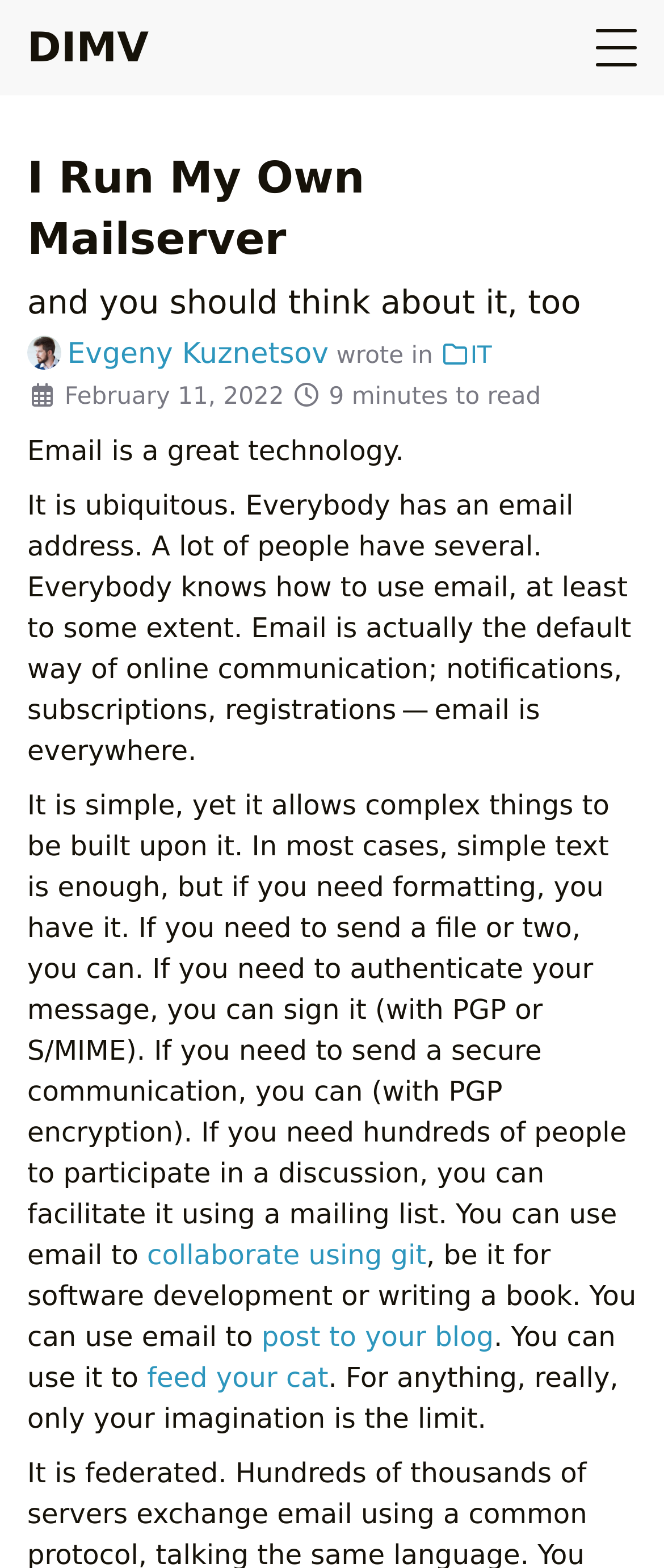Respond with a single word or phrase:
Who wrote the article?

Evgeny Kuznetsov